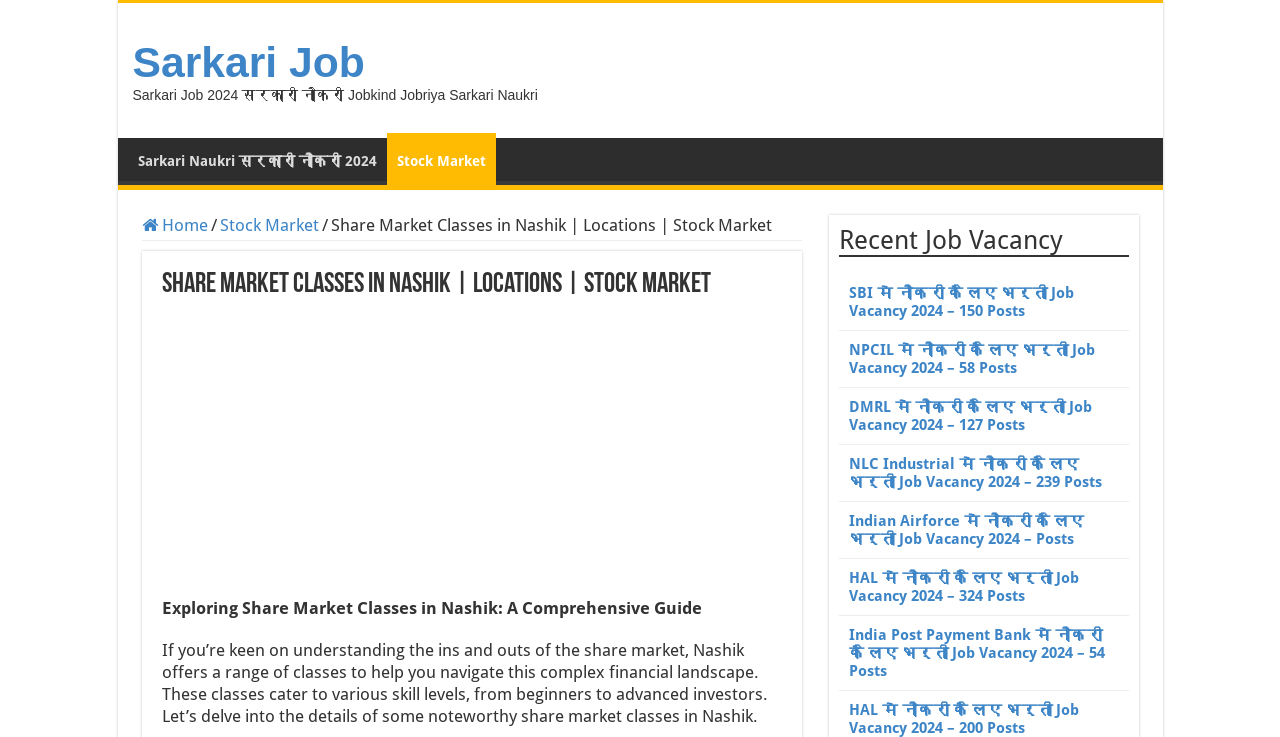What is the purpose of the share market classes?
Look at the image and respond with a one-word or short-phrase answer.

To navigate financial landscape